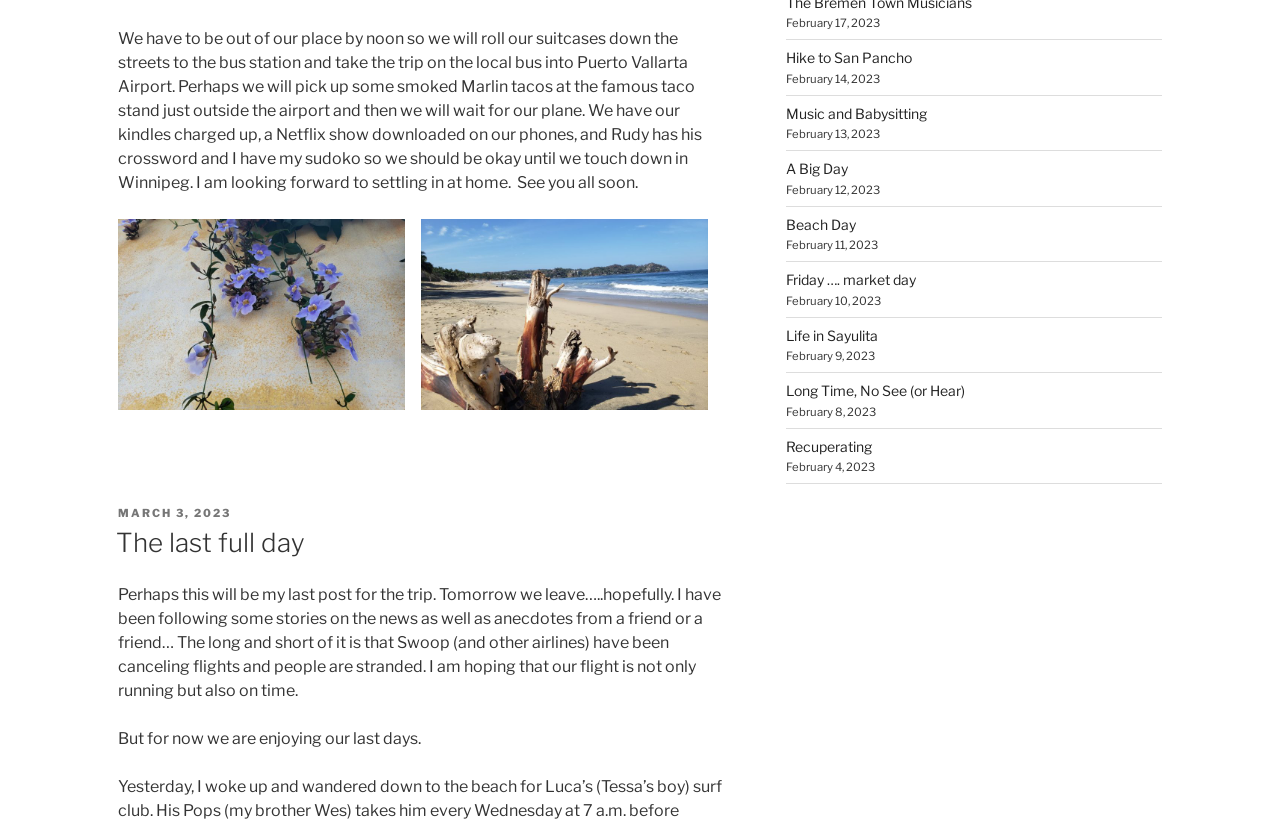Identify the bounding box of the UI component described as: "Beach Day".

[0.614, 0.262, 0.669, 0.283]